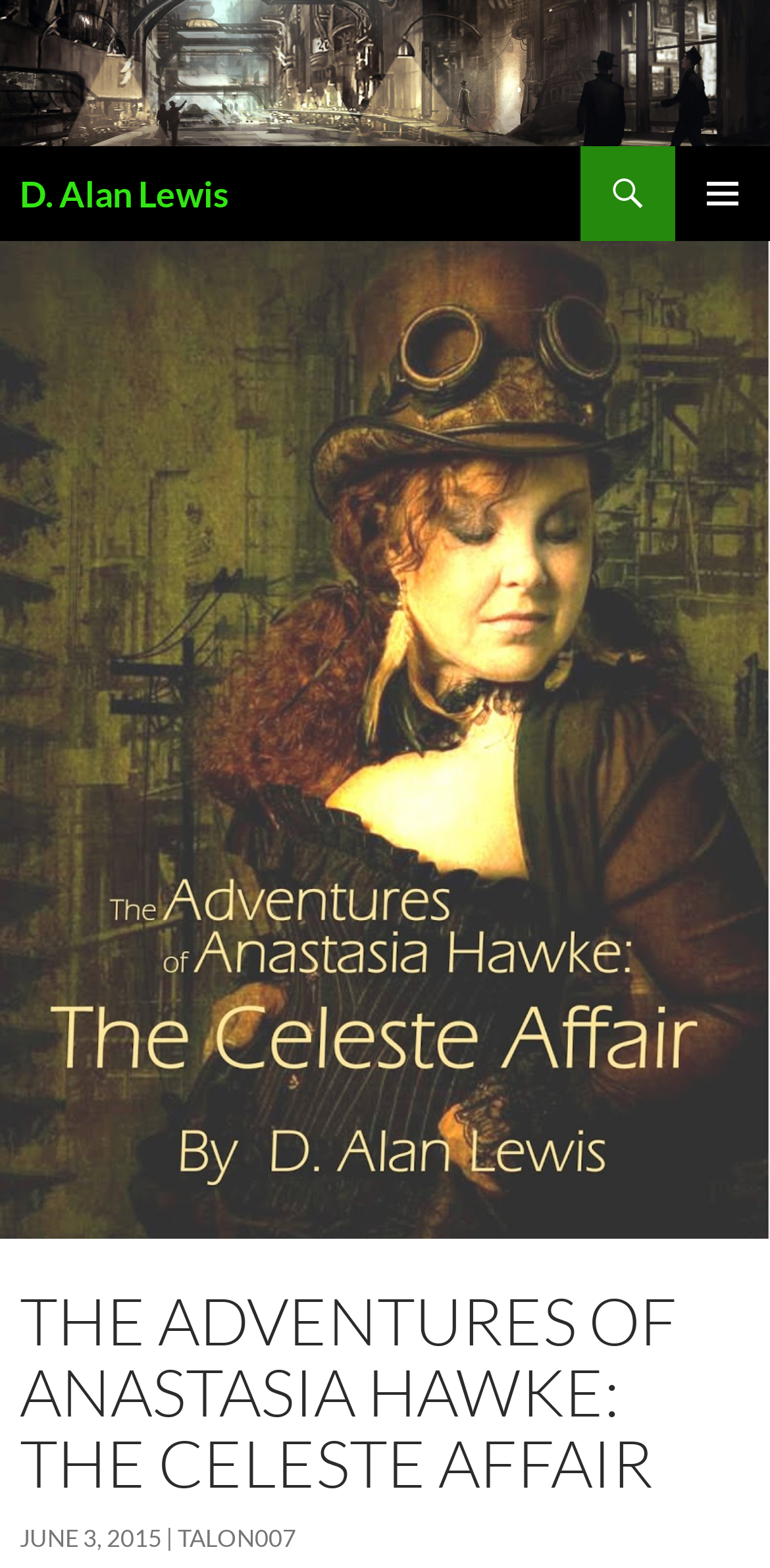Can you find and provide the title of the webpage?

D. Alan Lewis